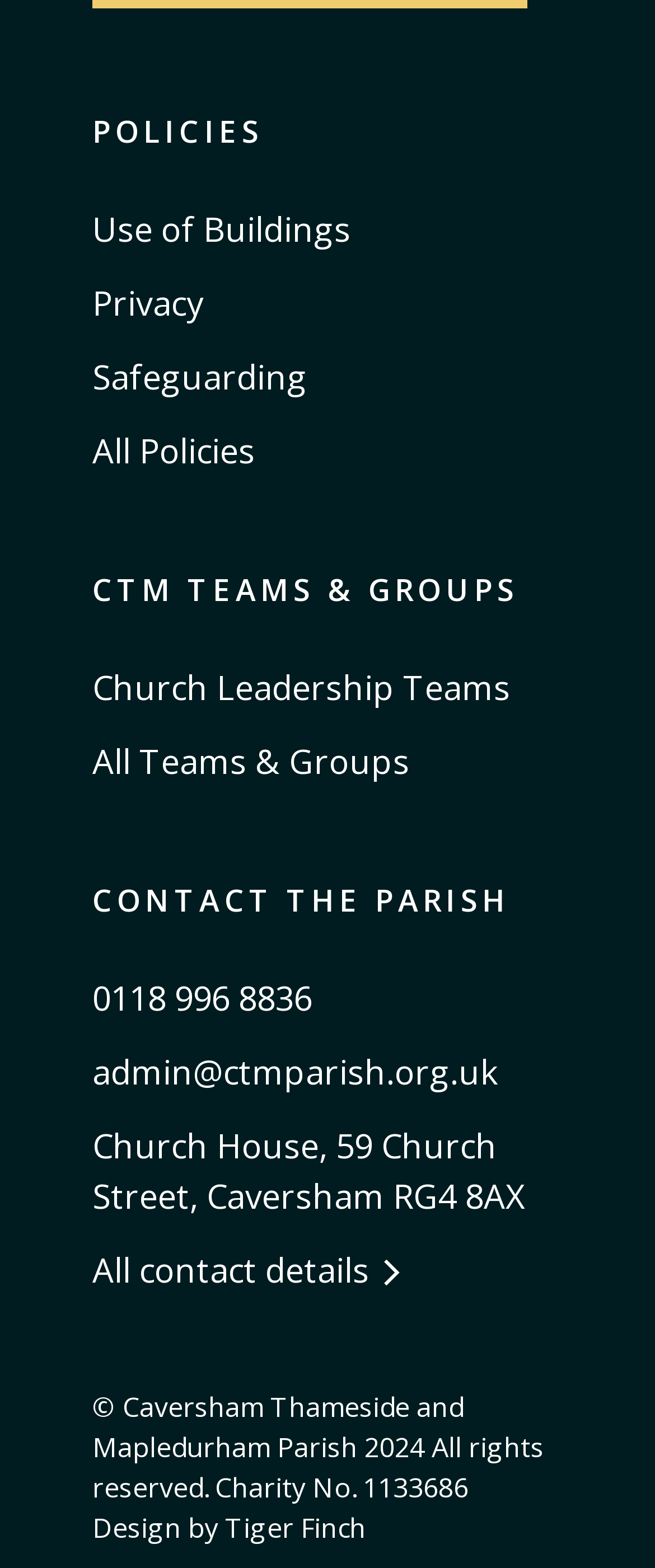What is the name of the parish?
Examine the webpage screenshot and provide an in-depth answer to the question.

I found the answer by looking at the copyright information at the bottom of the page, which mentions 'Caversham Thameside and Mapledurham Parish 2024 All rights reserved.'